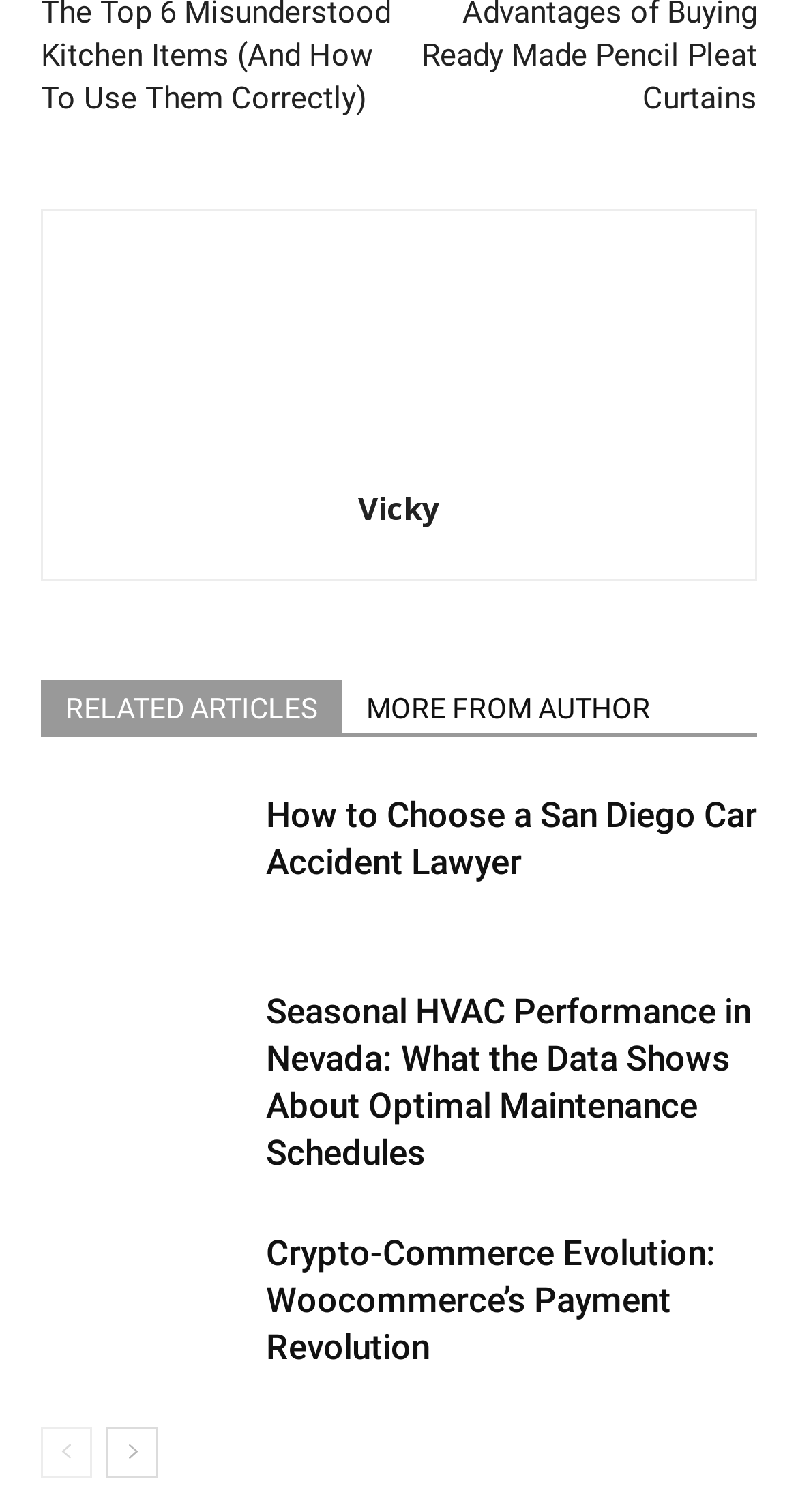Give a one-word or one-phrase response to the question: 
What is the author's name?

Vicky